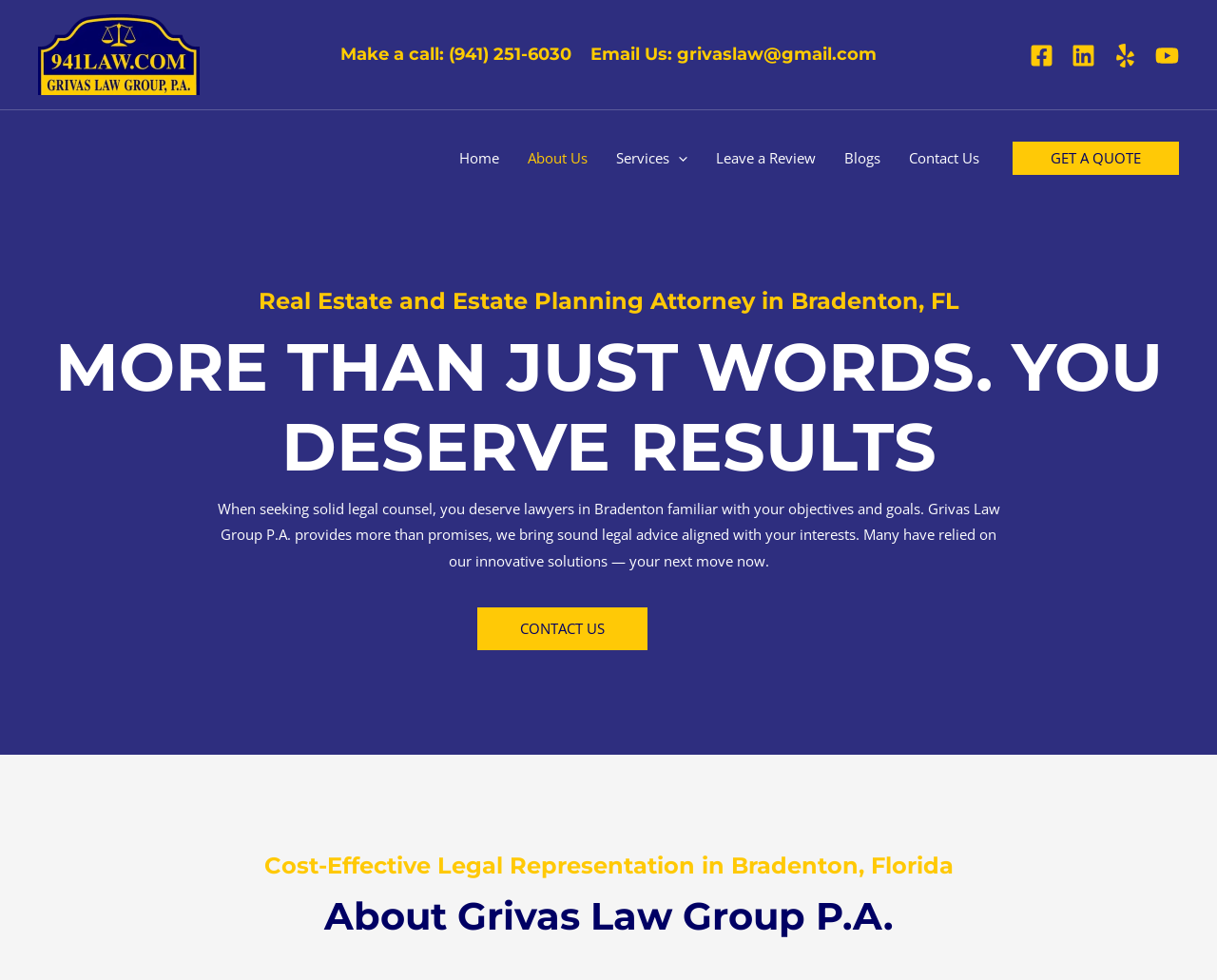What is the email address to contact?
Answer with a single word or phrase, using the screenshot for reference.

grivaslaw@gmail.com